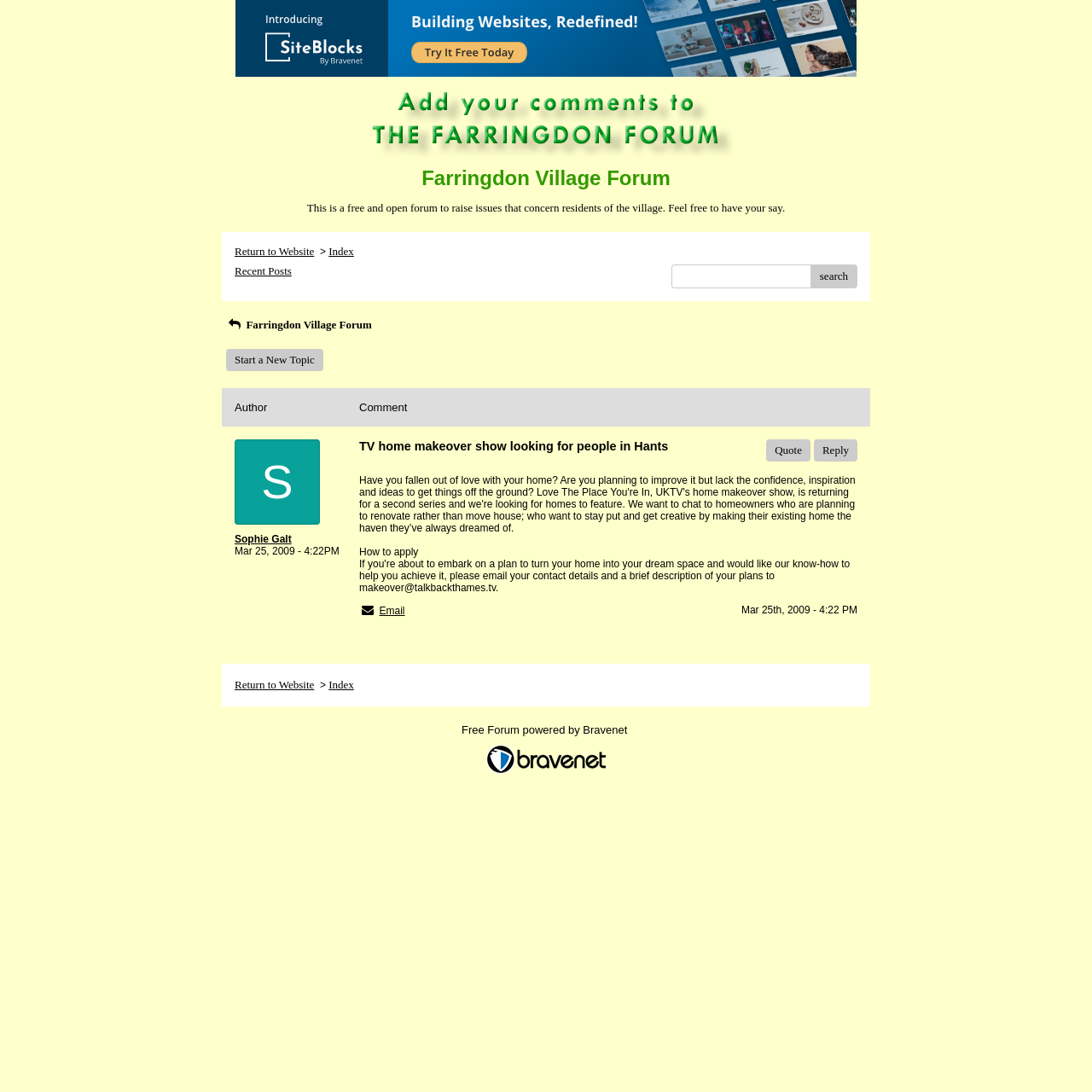Please answer the following question using a single word or phrase: Who is the author of the latest post?

Sophie Galt